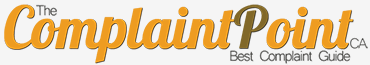What colors are used in the logo?
Could you please answer the question thoroughly and with as much detail as possible?

The caption specifically mentions that the logo features an appealing combination of orange and gold fonts, which highlights the name 'The Complaint Point' prominently.